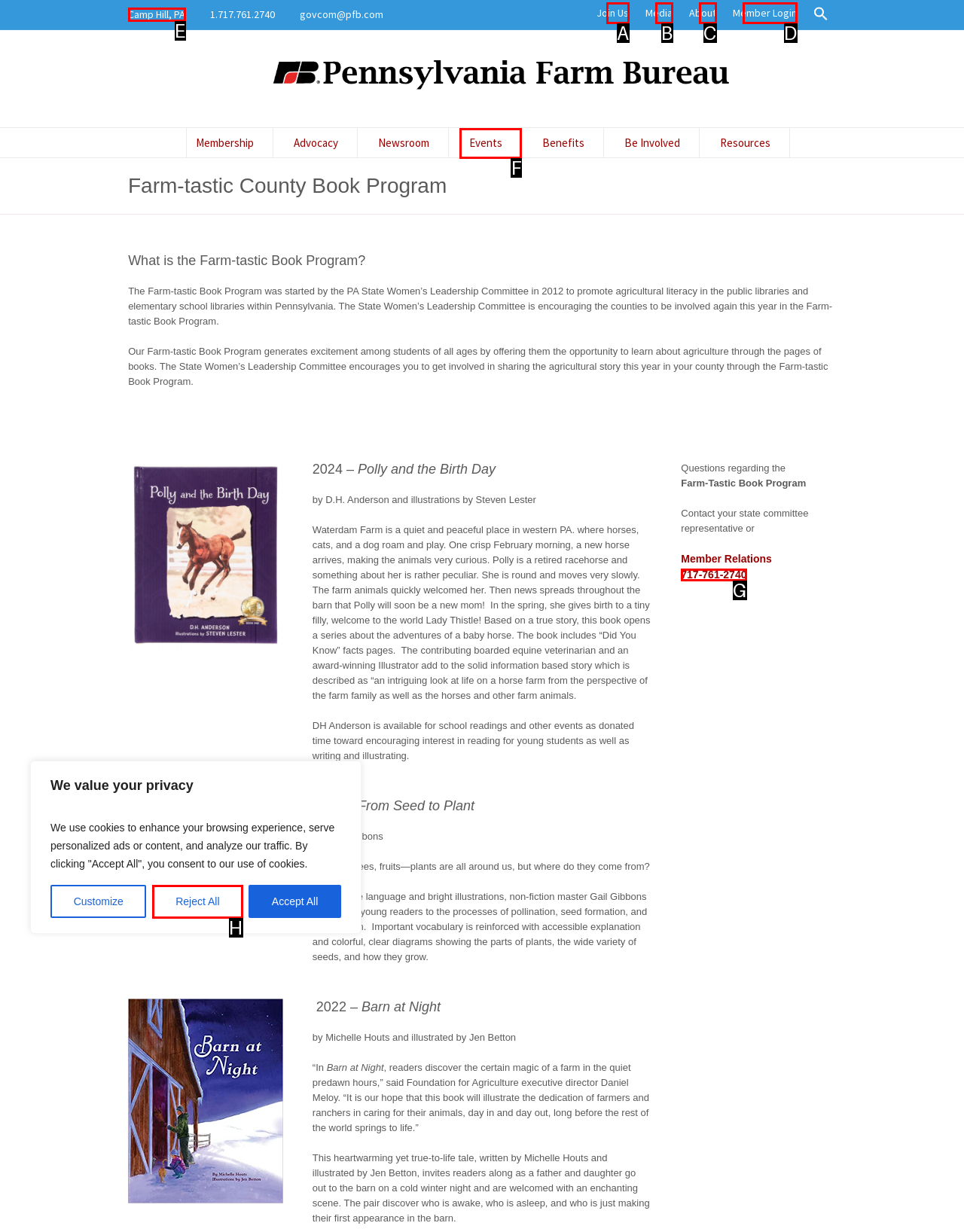Identify the letter of the UI element that corresponds to: Camp Hill, PA
Respond with the letter of the option directly.

E